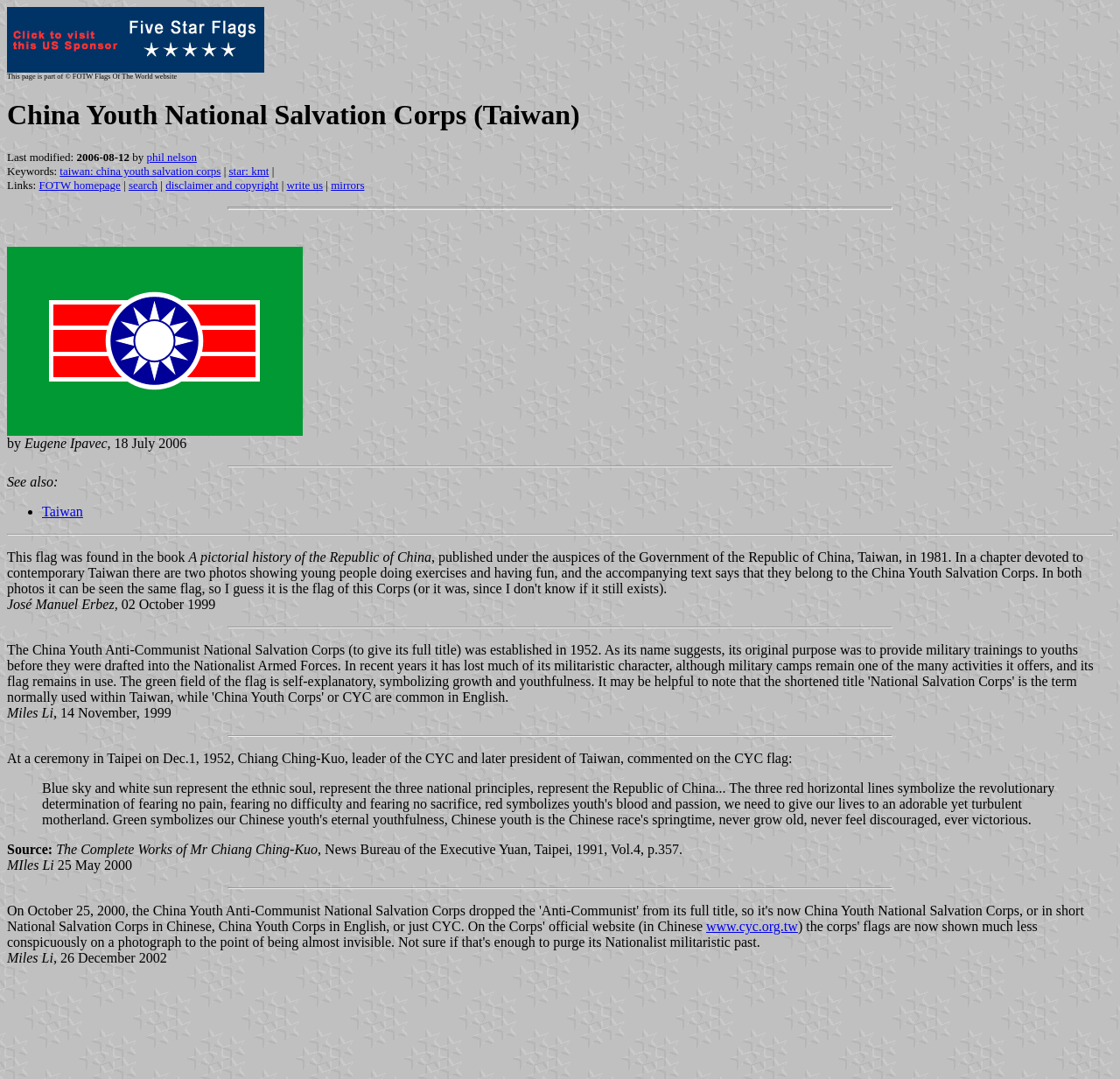Give a one-word or short-phrase answer to the following question: 
What is the source of the quote about the CYC flag?

The Complete Works of Mr Chiang Ching-Kuo